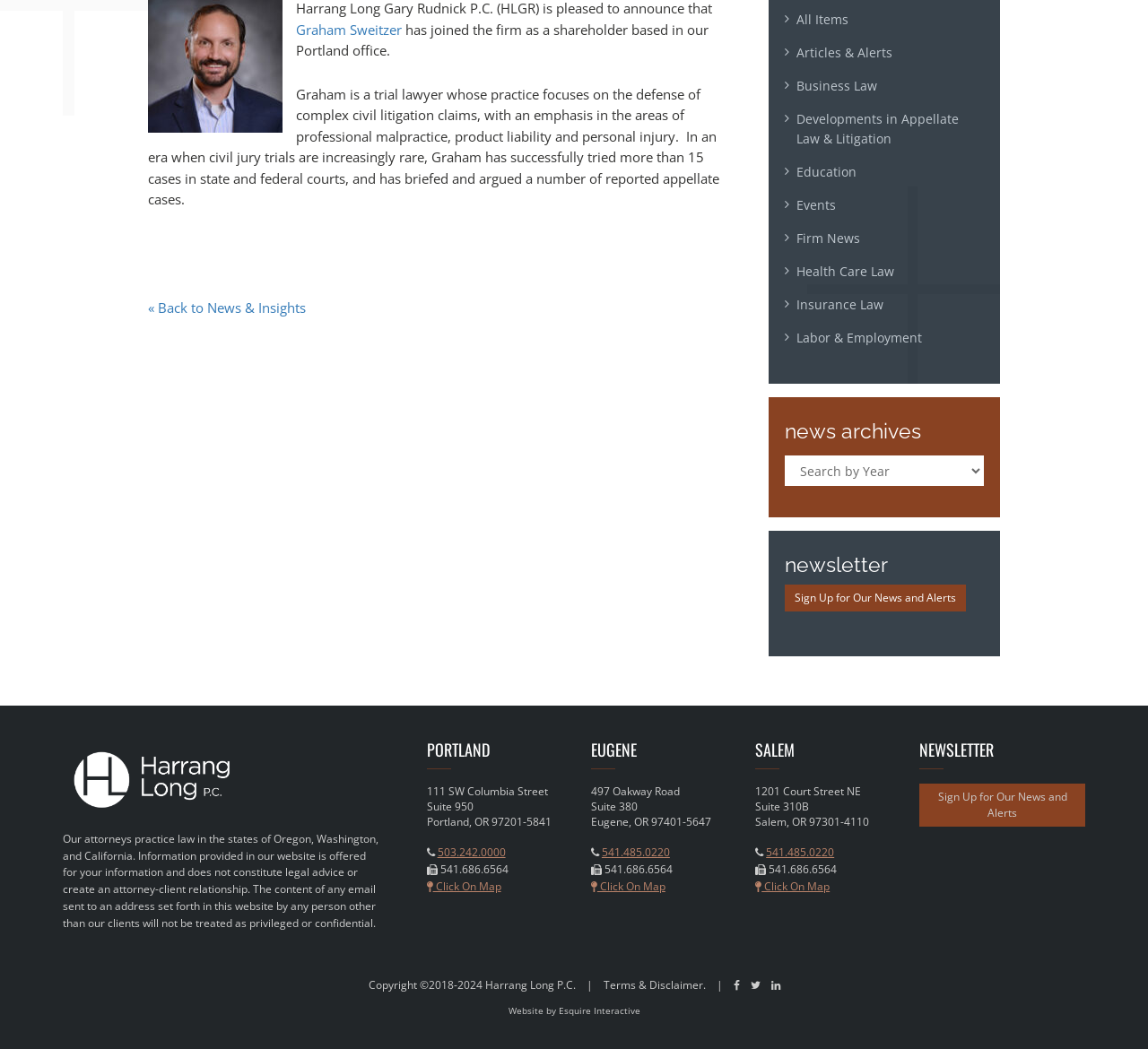From the element description 503.242.0000, predict the bounding box coordinates of the UI element. The coordinates must be specified in the format (top-left x, top-left y, bottom-right x, bottom-right y) and should be within the 0 to 1 range.

[0.381, 0.806, 0.44, 0.82]